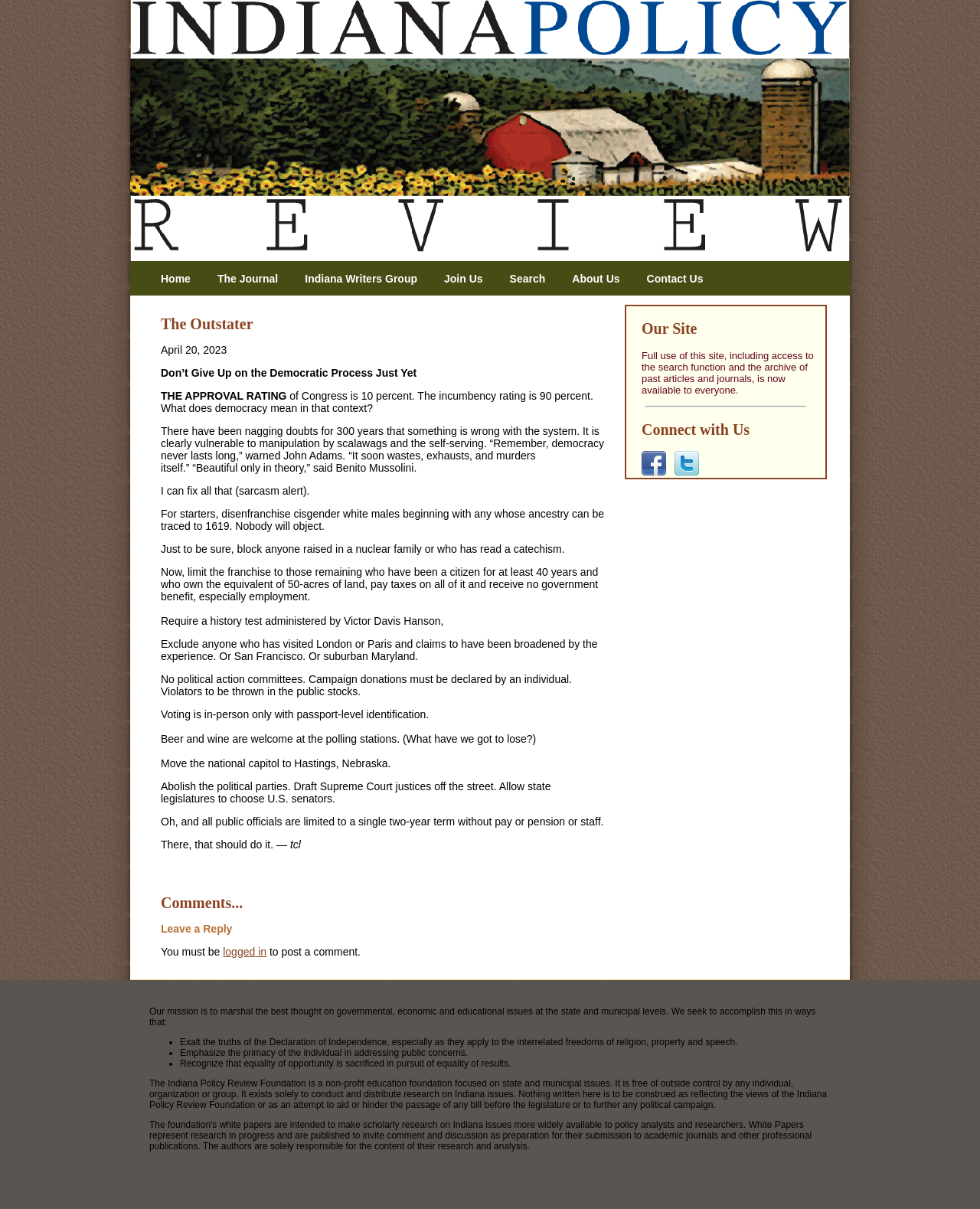Construct a comprehensive caption that outlines the webpage's structure and content.

The webpage is titled "Indiana Policy Review" and features a prominent logo at the top left corner. Below the logo, there is a navigation menu with links to "Home", "The Journal", "Indiana Writers Group", "Join Us", "Search", "About Us", and "Contact Us". 

The main content of the page is an article titled "The Outstater" with a heading and a series of paragraphs discussing democracy and the democratic process. The article is dated April 20, 2023, and includes quotes from John Adams and Benito Mussolini. The text is written in a sarcastic tone, proposing various reforms to the democratic system, such as disenfranchising certain groups of people, limiting the franchise, and requiring a history test.

Below the article, there is a section for comments, with a heading "Comments..." and a link to "Leave a Reply". Users must be logged in to post a comment.

To the right of the main content, there is a sidebar with several sections. The top section is titled "Our Site" and announces that full use of the site, including access to the search function and archives, is now available to everyone. Below this, there is a horizontal separator line, followed by a section titled "Connect with Us" with links to the site's Facebook and Twitter pages, each accompanied by an icon.

At the bottom of the page, there is a mission statement explaining the purpose of the Indiana Policy Review Foundation, which is to conduct and distribute research on Indiana issues. The statement emphasizes the foundation's independence and non-partisan nature.